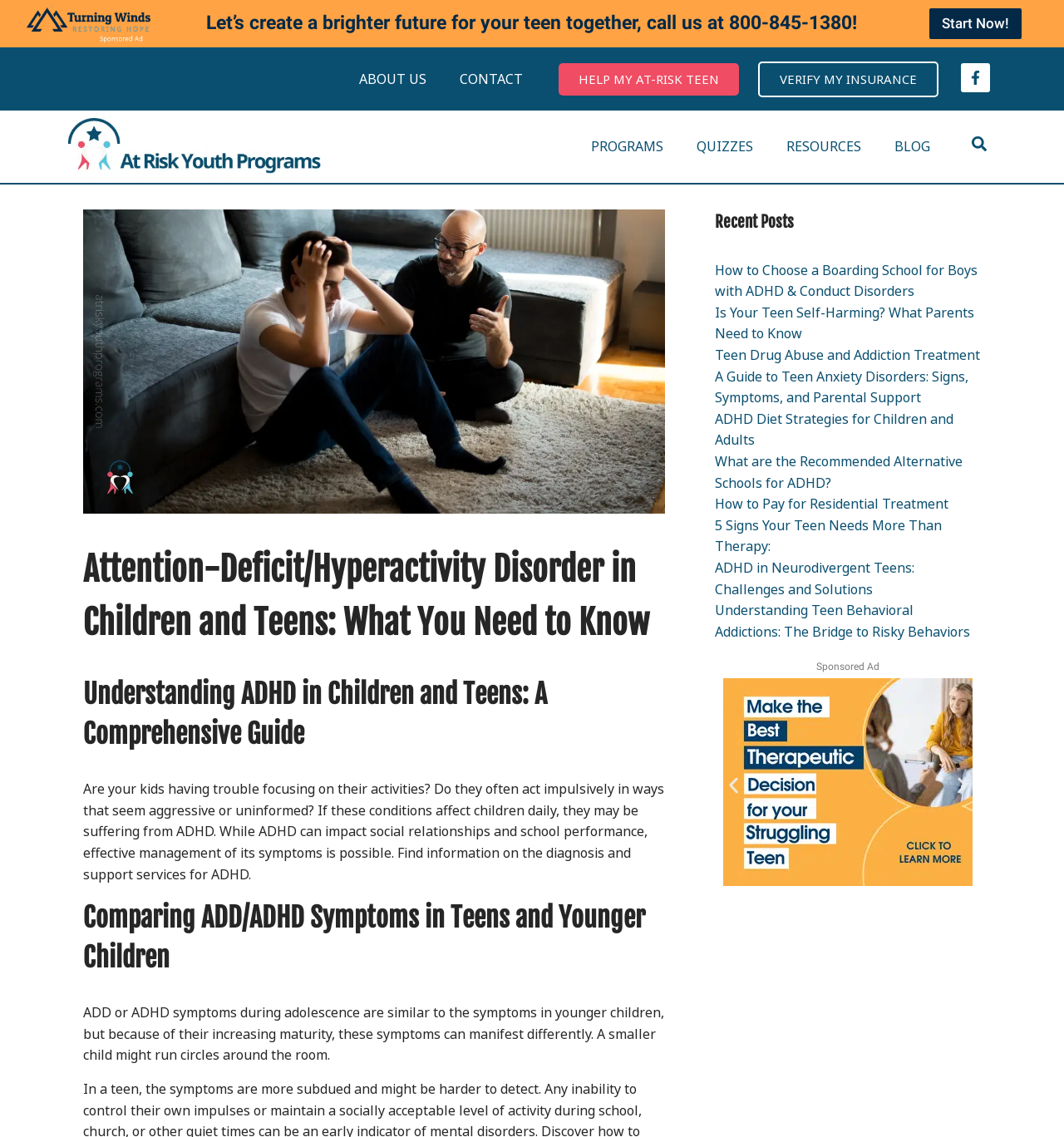Identify the bounding box coordinates for the UI element mentioned here: "CONTACT". Provide the coordinates as four float values between 0 and 1, i.e., [left, top, right, bottom].

[0.417, 0.053, 0.507, 0.086]